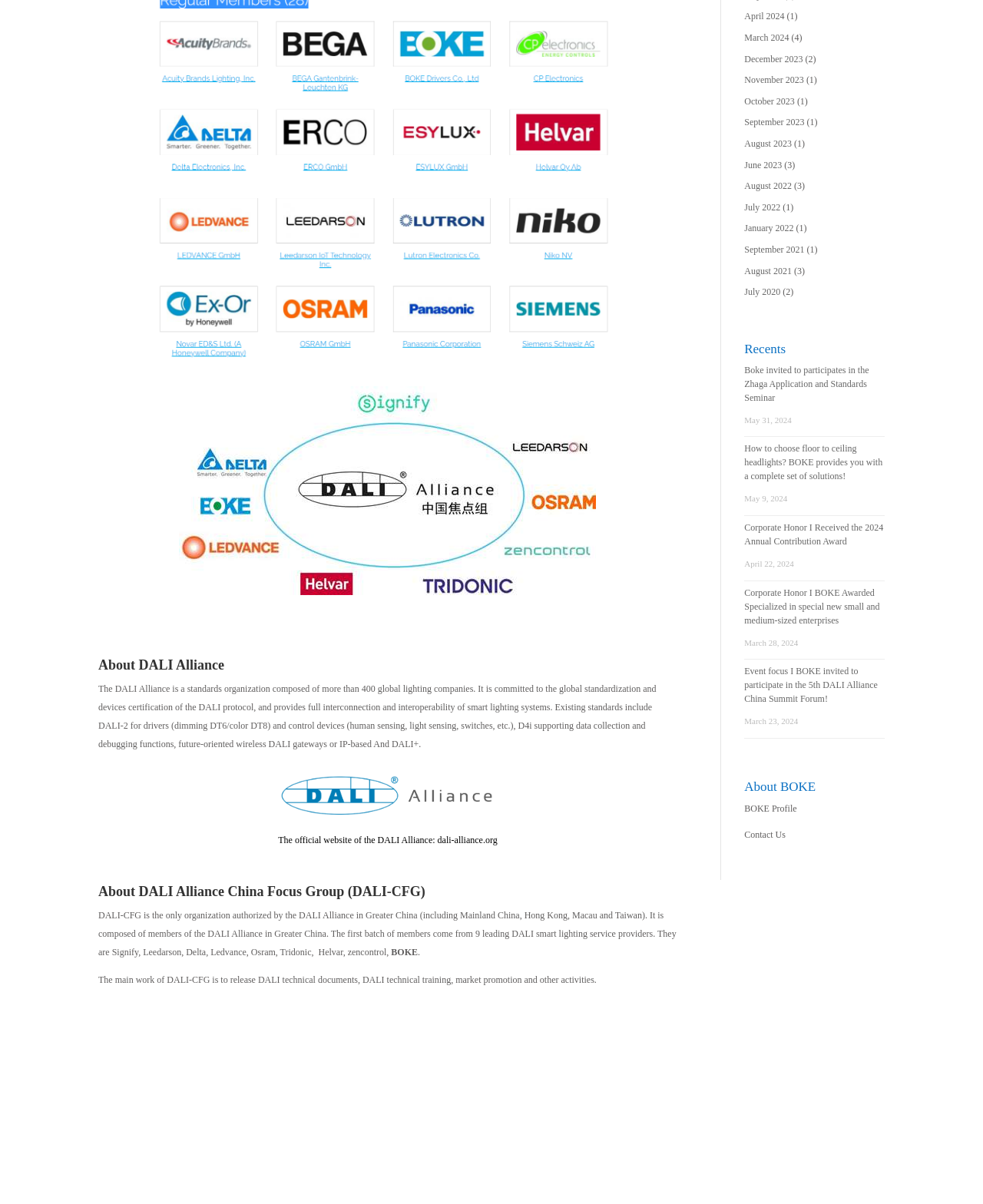Show the bounding box coordinates for the HTML element as described: "March 2024".

[0.757, 0.027, 0.803, 0.036]